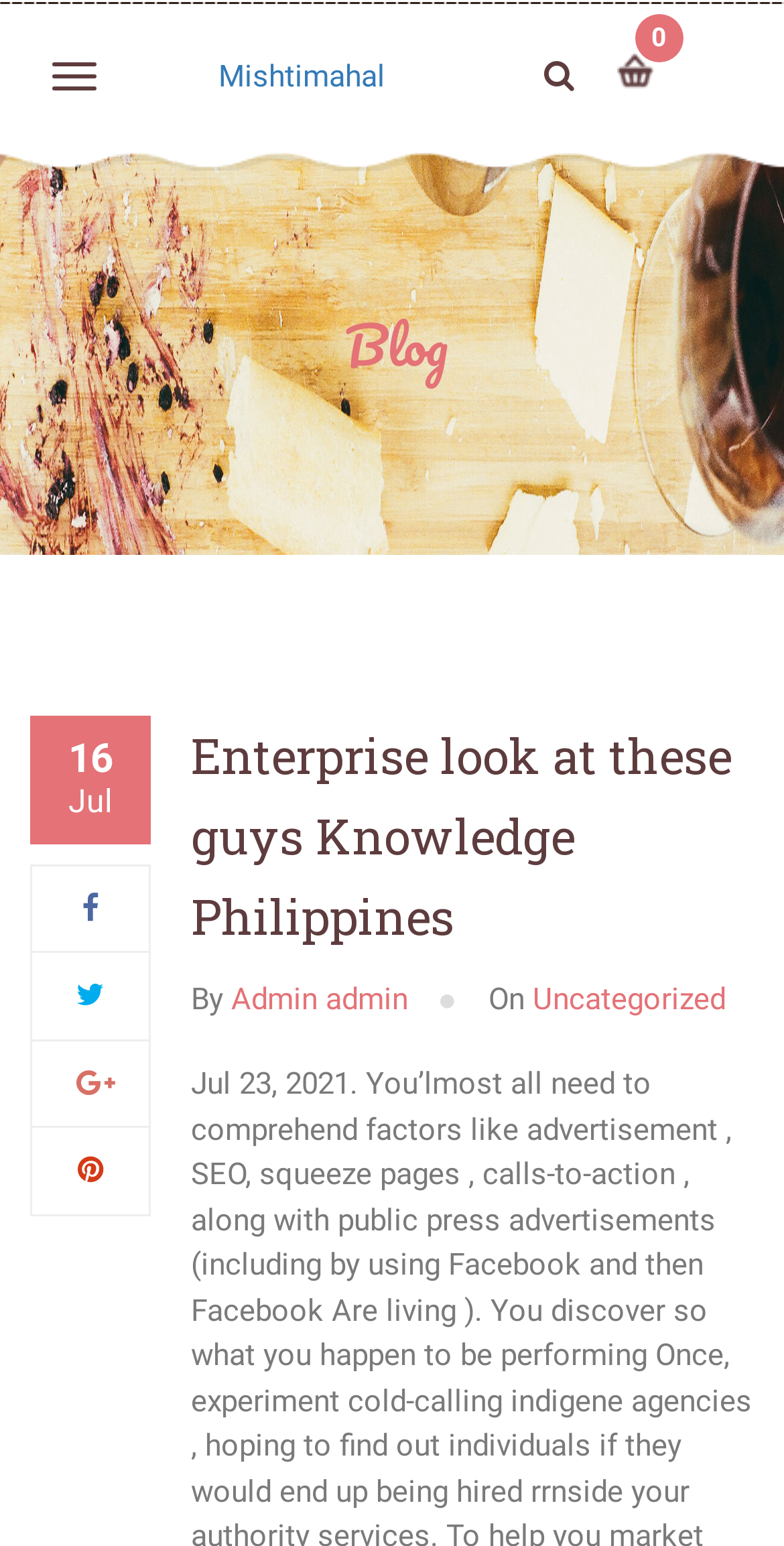Extract the primary heading text from the webpage.

Enterprise look at these guys Knowledge Philippines